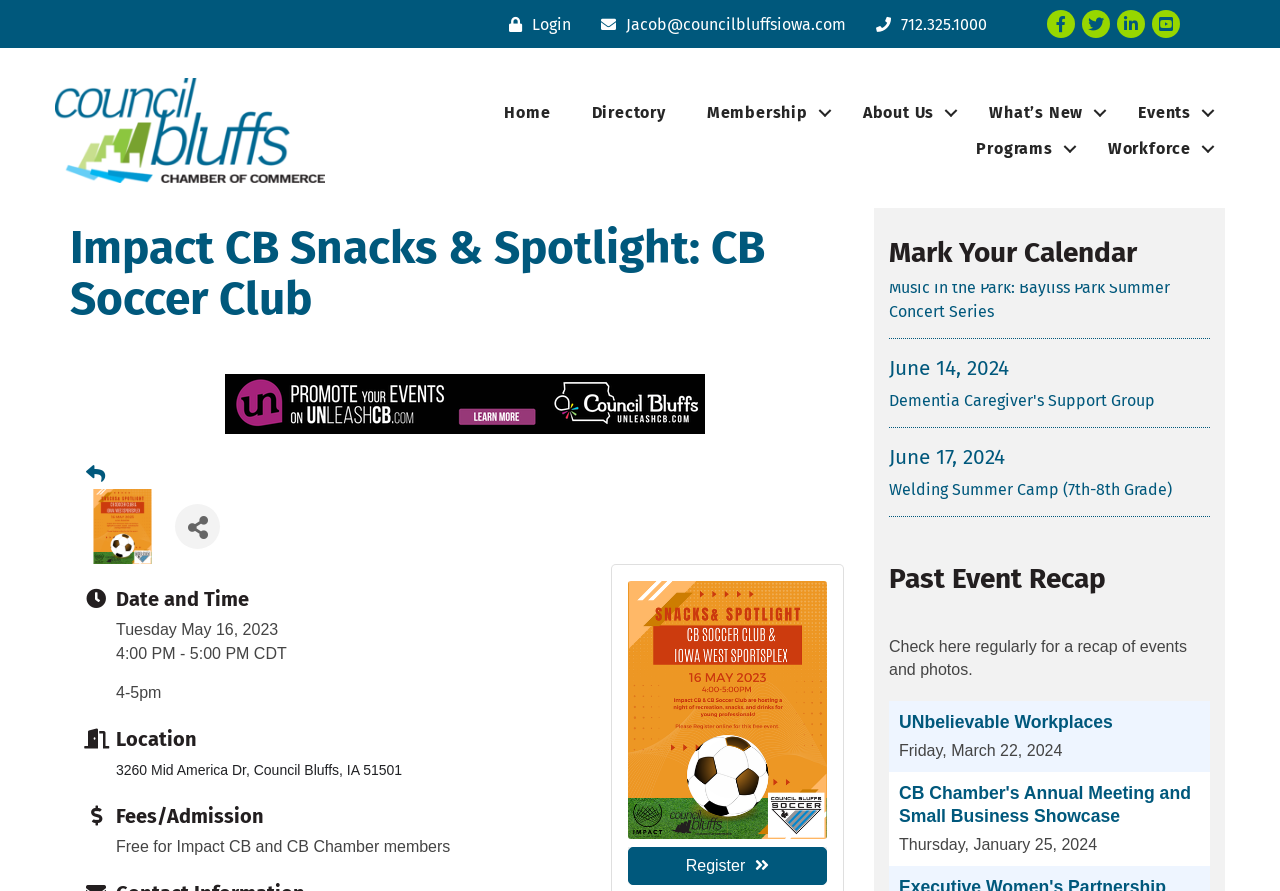Please determine the bounding box of the UI element that matches this description: Welding Summer Camp (7th-8th Grade). The coordinates should be given as (top-left x, top-left y, bottom-right x, bottom-right y), with all values between 0 and 1.

[0.695, 0.789, 0.945, 0.838]